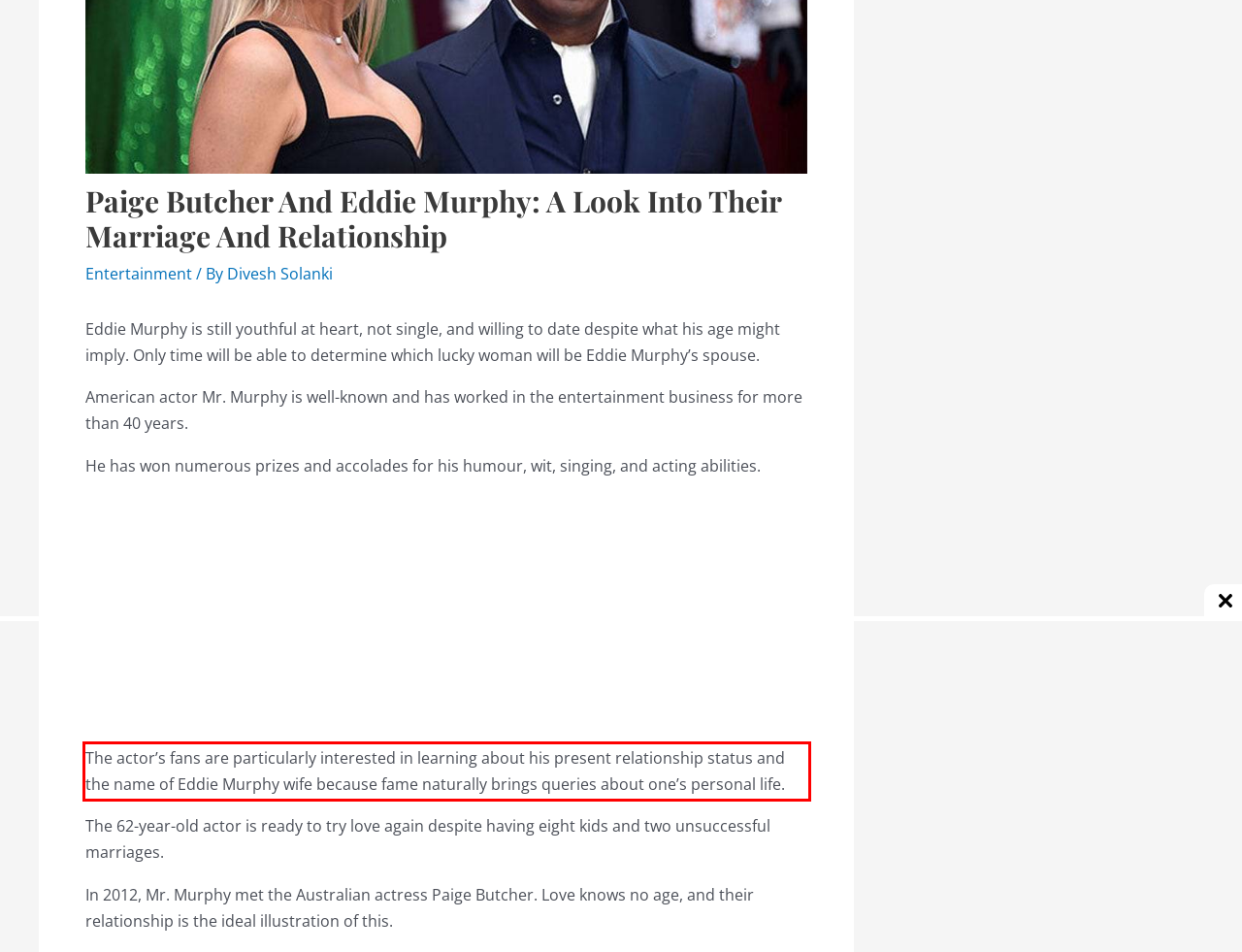You are provided with a screenshot of a webpage that includes a UI element enclosed in a red rectangle. Extract the text content inside this red rectangle.

The actor’s fans are particularly interested in learning about his present relationship status and the name of Eddie Murphy wife because fame naturally brings queries about one’s personal life.